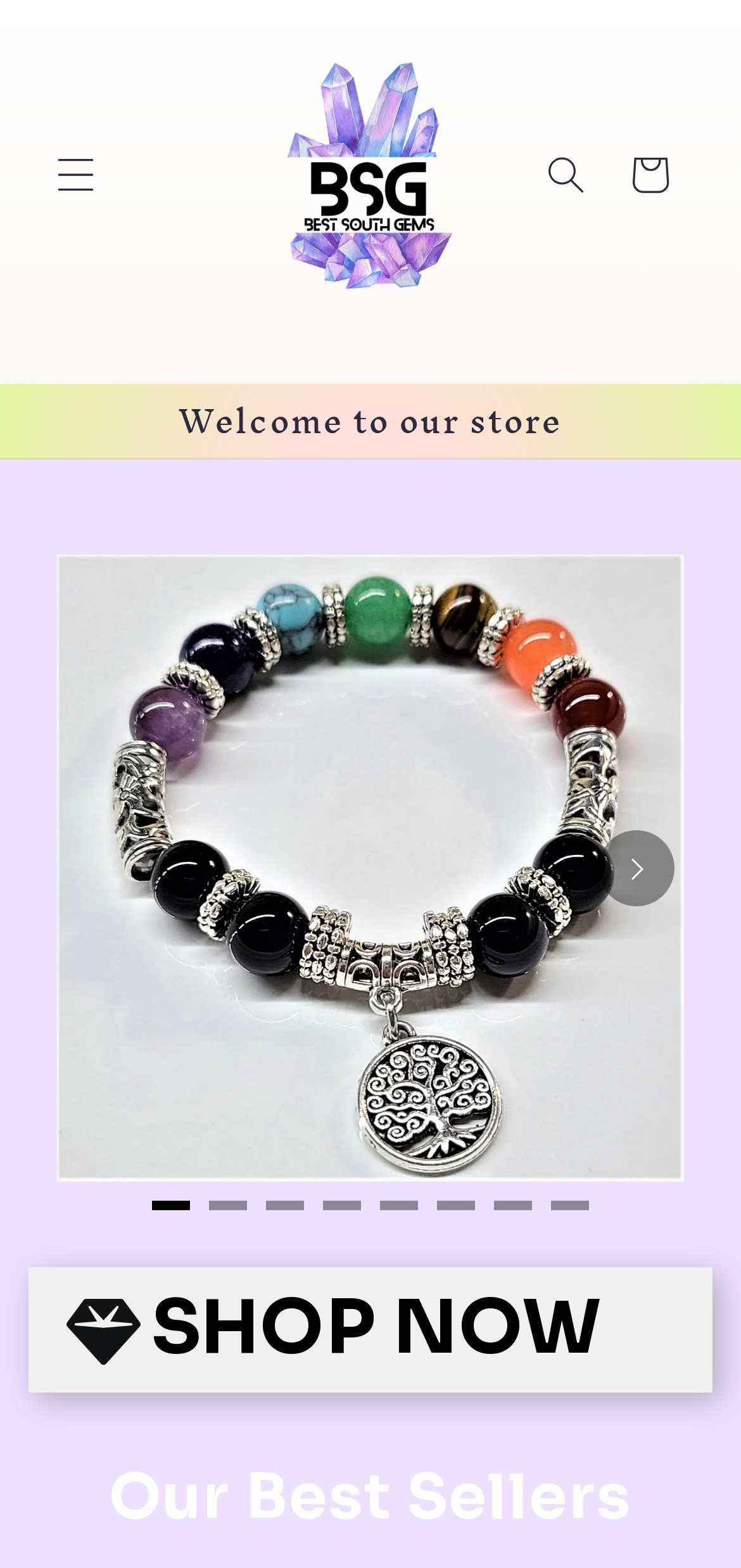How many navigation buttons are there?
Based on the image, respond with a single word or phrase.

7